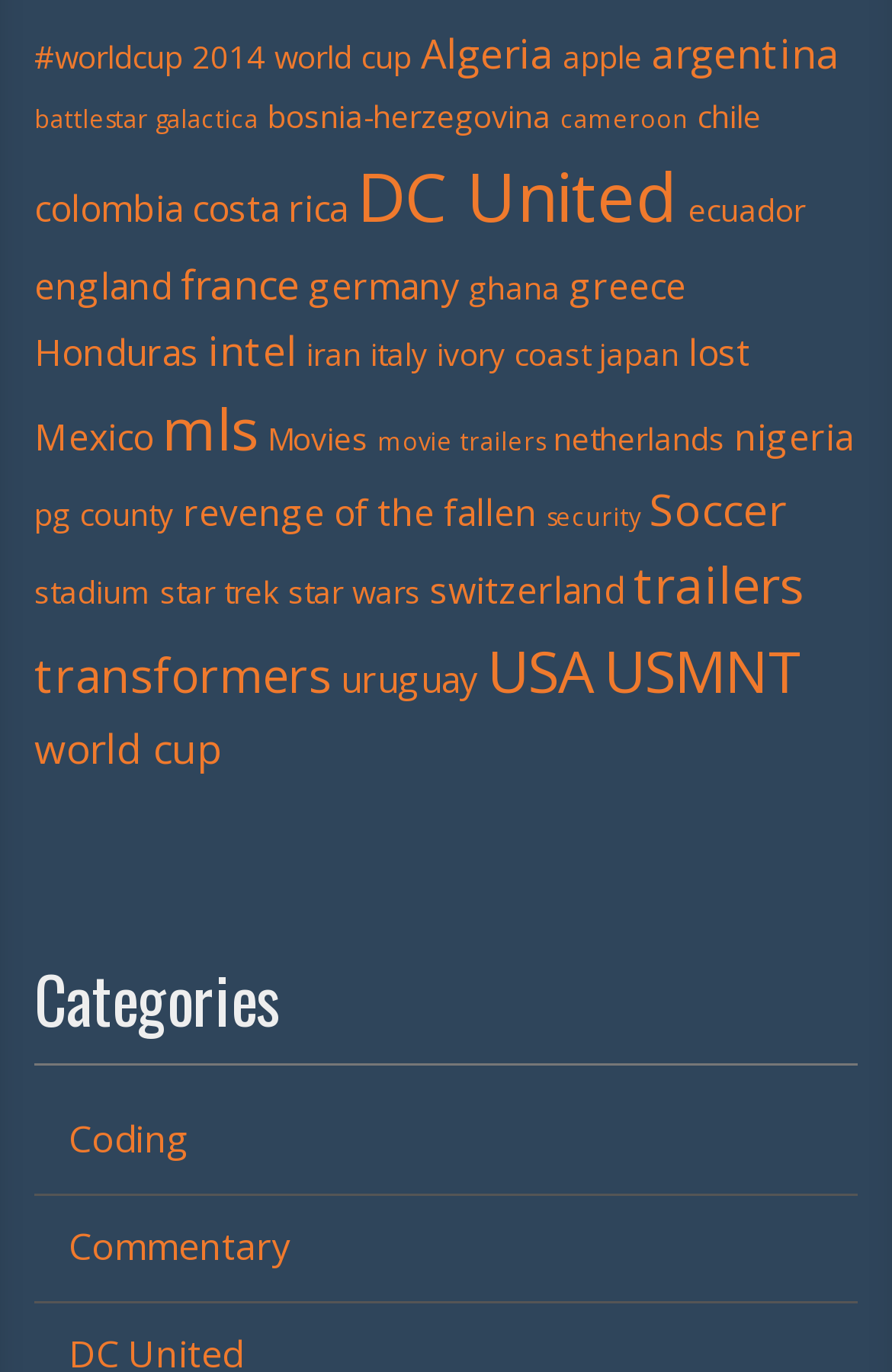Please provide the bounding box coordinates for the element that needs to be clicked to perform the instruction: "Email the company". The coordinates must consist of four float numbers between 0 and 1, formatted as [left, top, right, bottom].

None